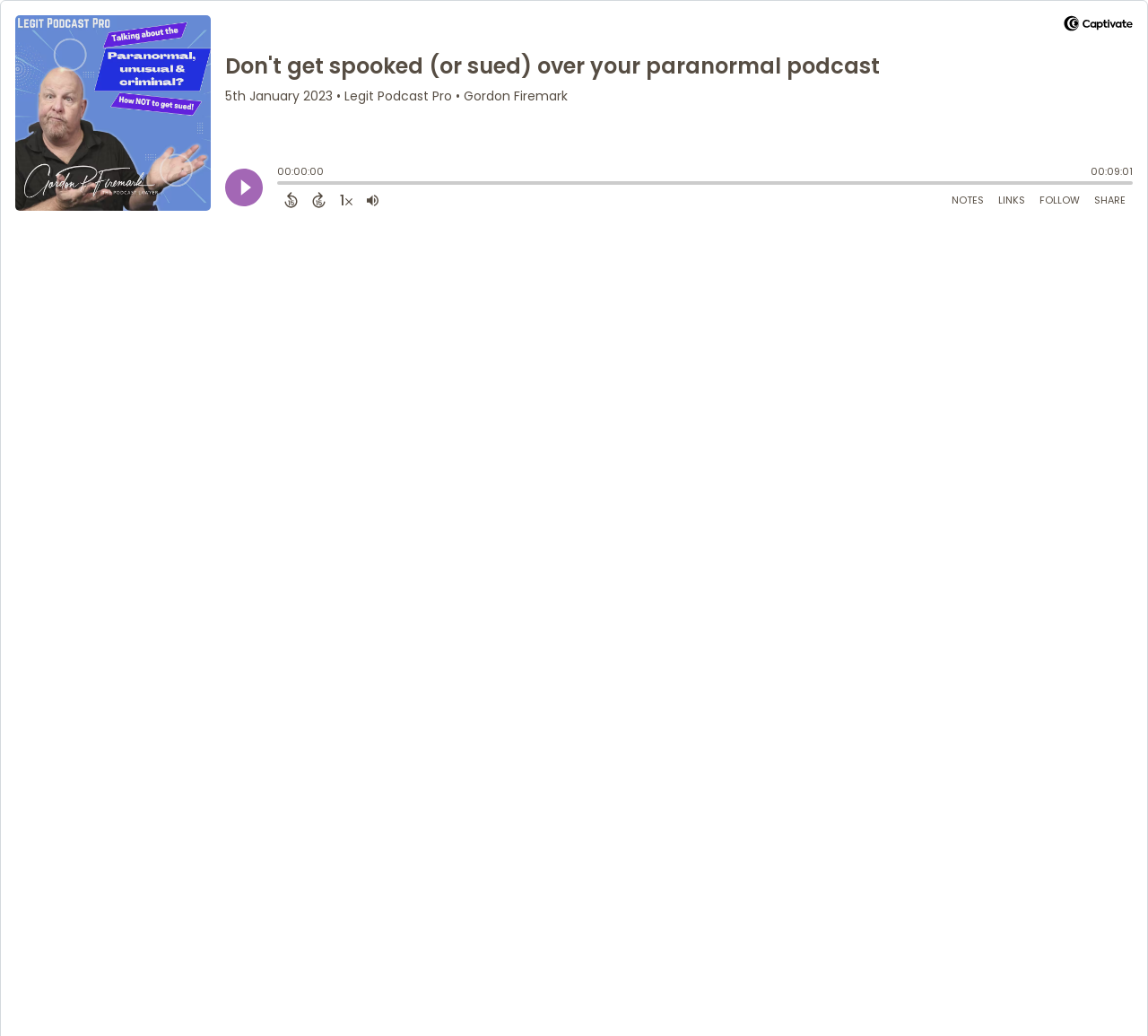Please respond to the question with a concise word or phrase:
What is the author of the podcast?

Gordon Firemark